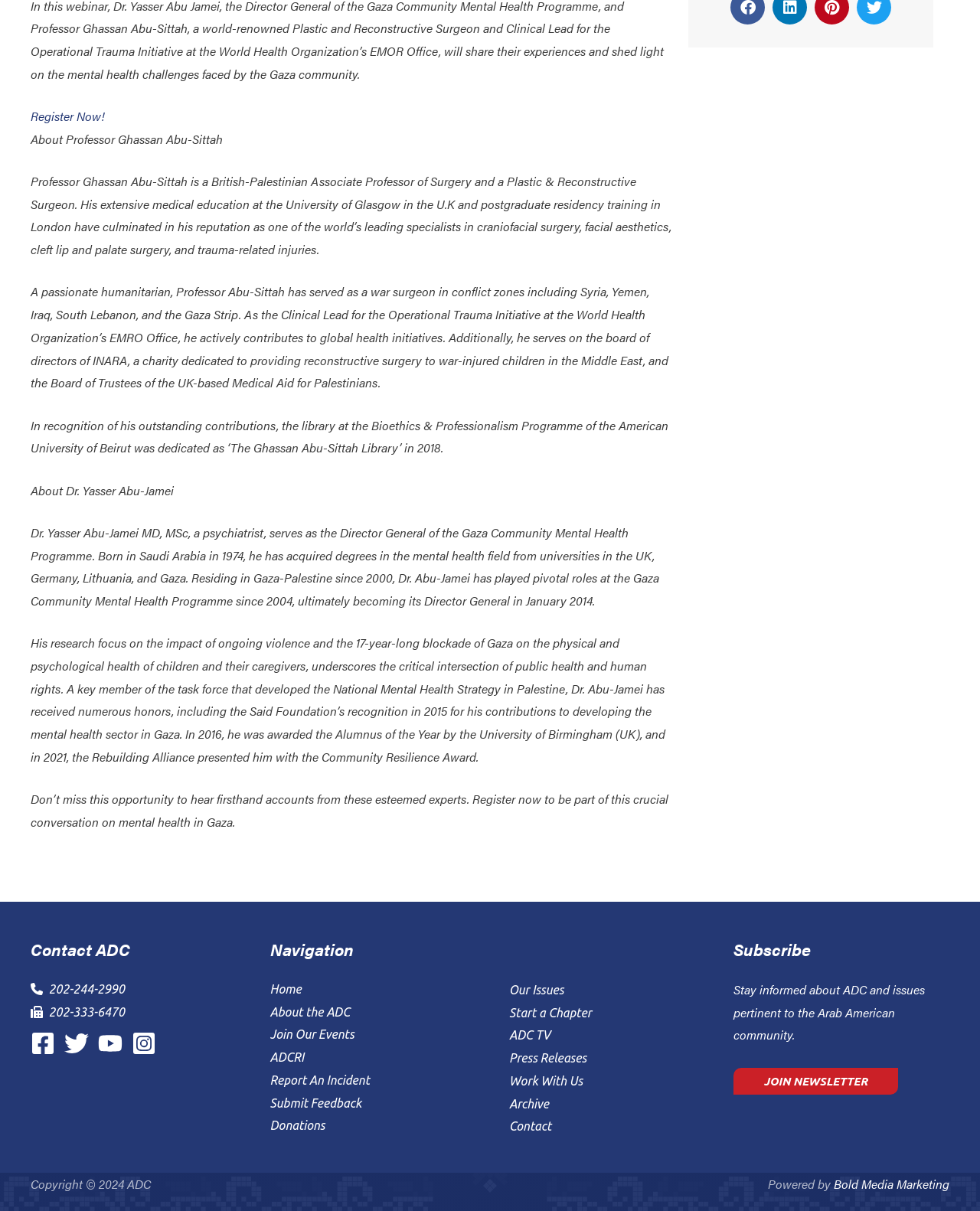Using the provided element description: "202-333-6470", identify the bounding box coordinates. The coordinates should be four floats between 0 and 1 in the order [left, top, right, bottom].

[0.05, 0.83, 0.127, 0.841]